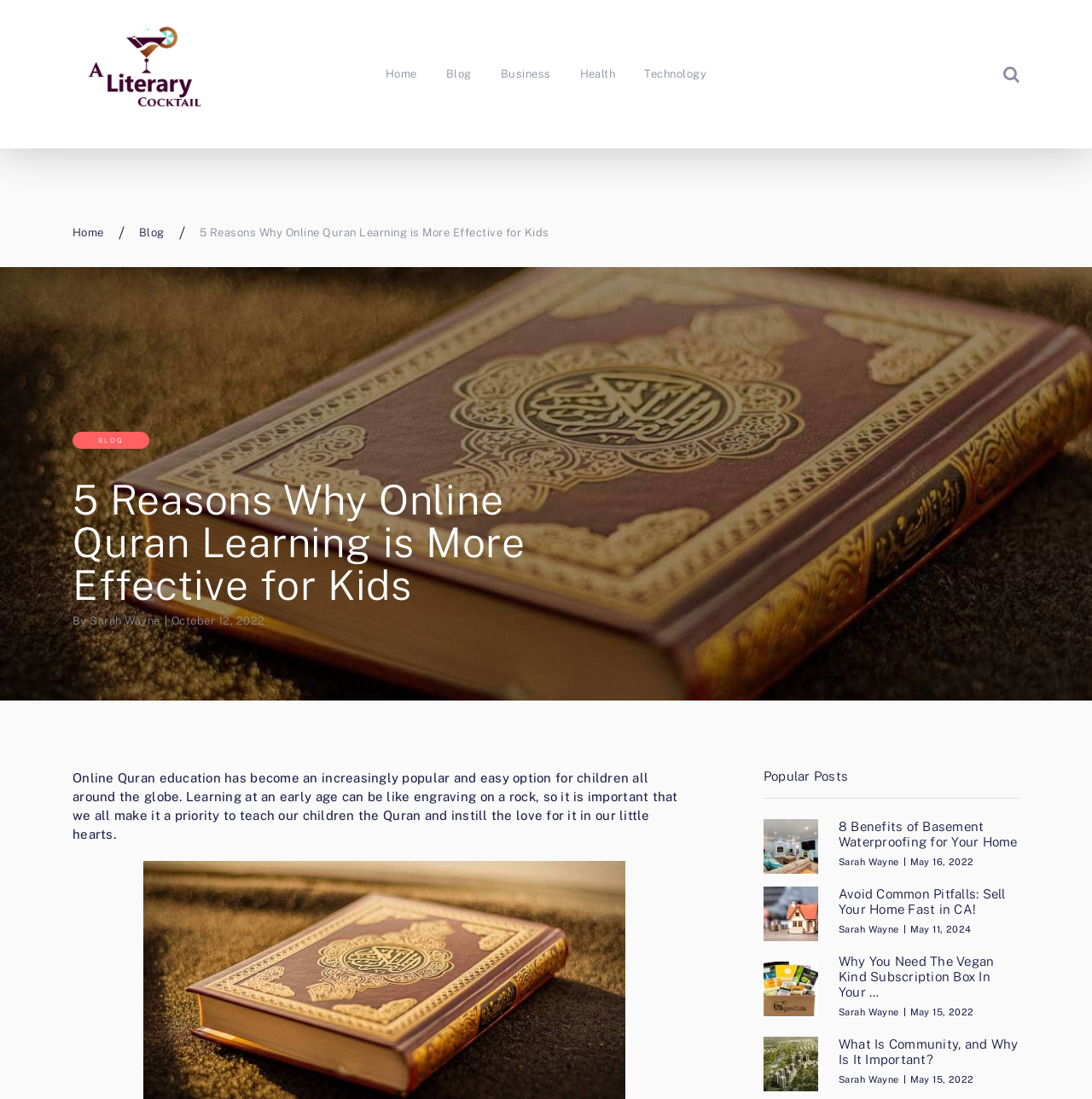Kindly determine the bounding box coordinates for the area that needs to be clicked to execute this instruction: "Click on the 'Home' link".

[0.353, 0.058, 0.382, 0.077]